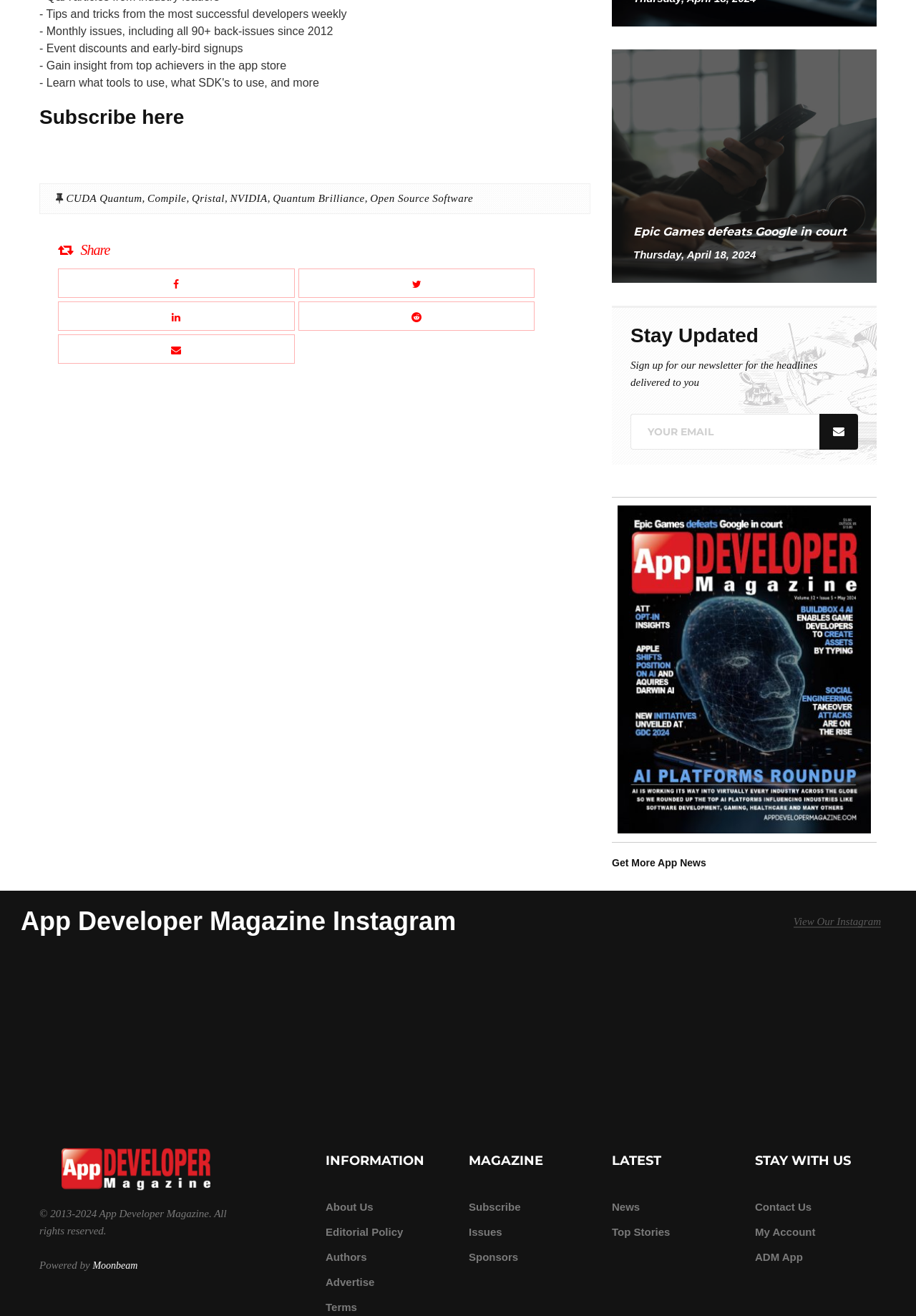Determine the bounding box coordinates of the clickable area required to perform the following instruction: "View the latest news". The coordinates should be represented as four float numbers between 0 and 1: [left, top, right, bottom].

[0.668, 0.378, 0.957, 0.64]